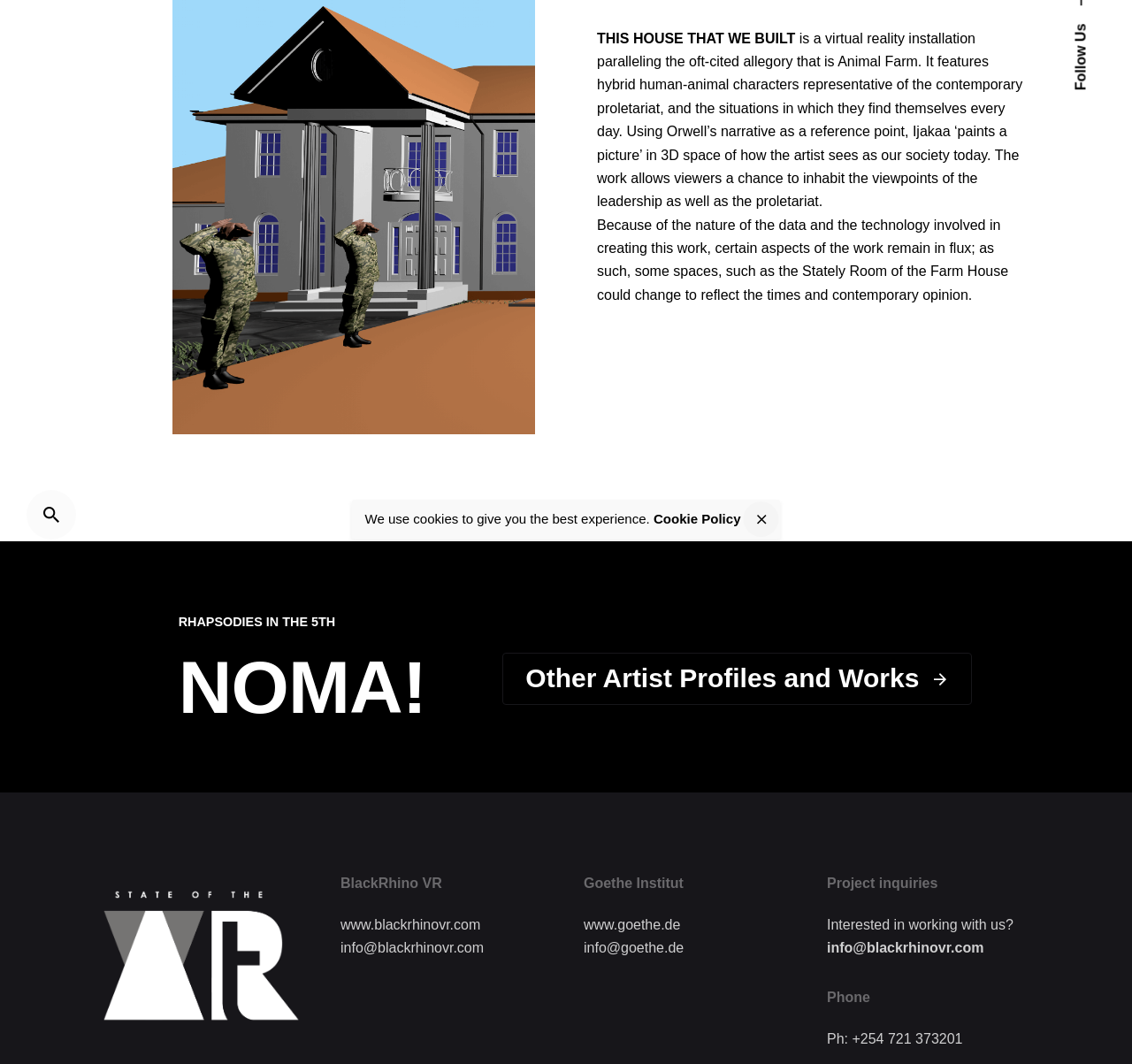Using the format (top-left x, top-left y, bottom-right x, bottom-right y), and given the element description, identify the bounding box coordinates within the screenshot: Other Artist Profiles and Works

[0.444, 0.614, 0.858, 0.663]